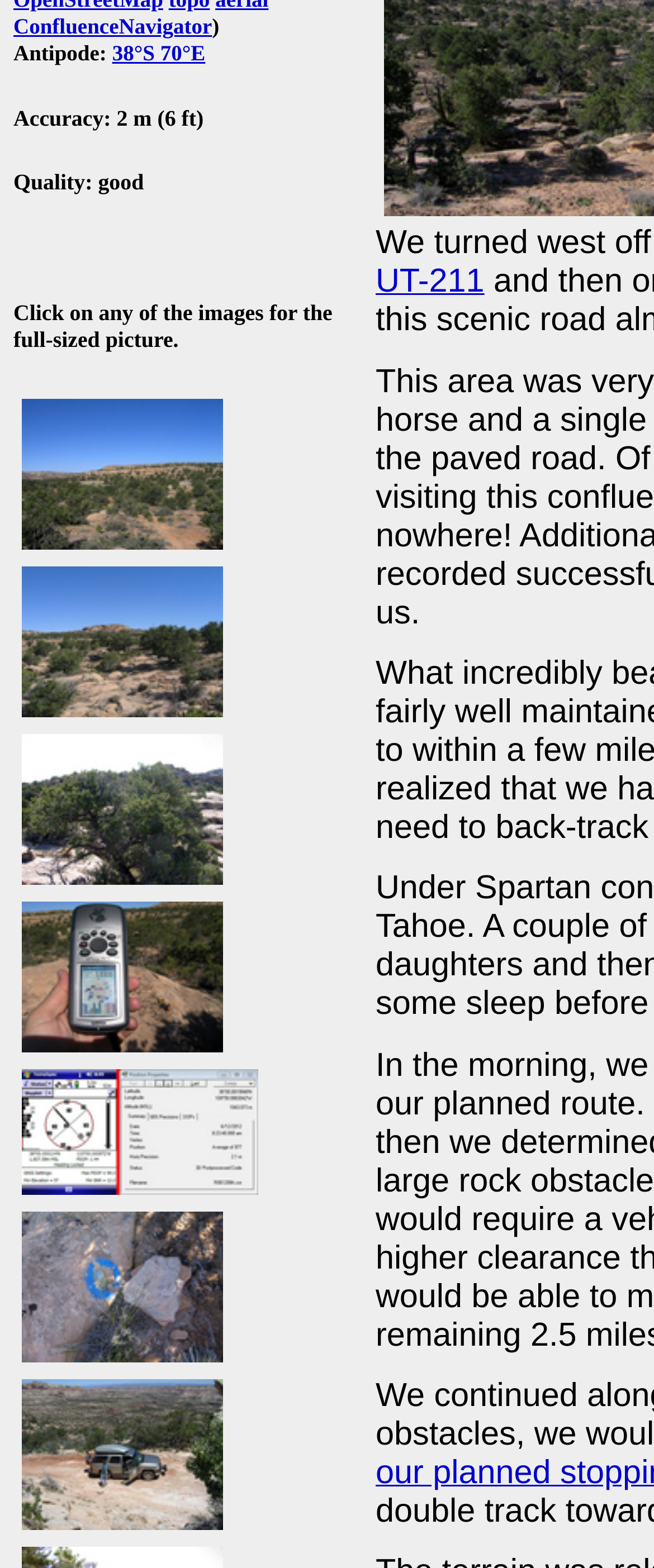Please find the bounding box coordinates (top-left x, top-left y, bottom-right x, bottom-right y) in the screenshot for the UI element described as follows: ConfluenceNavigator

[0.021, 0.009, 0.324, 0.025]